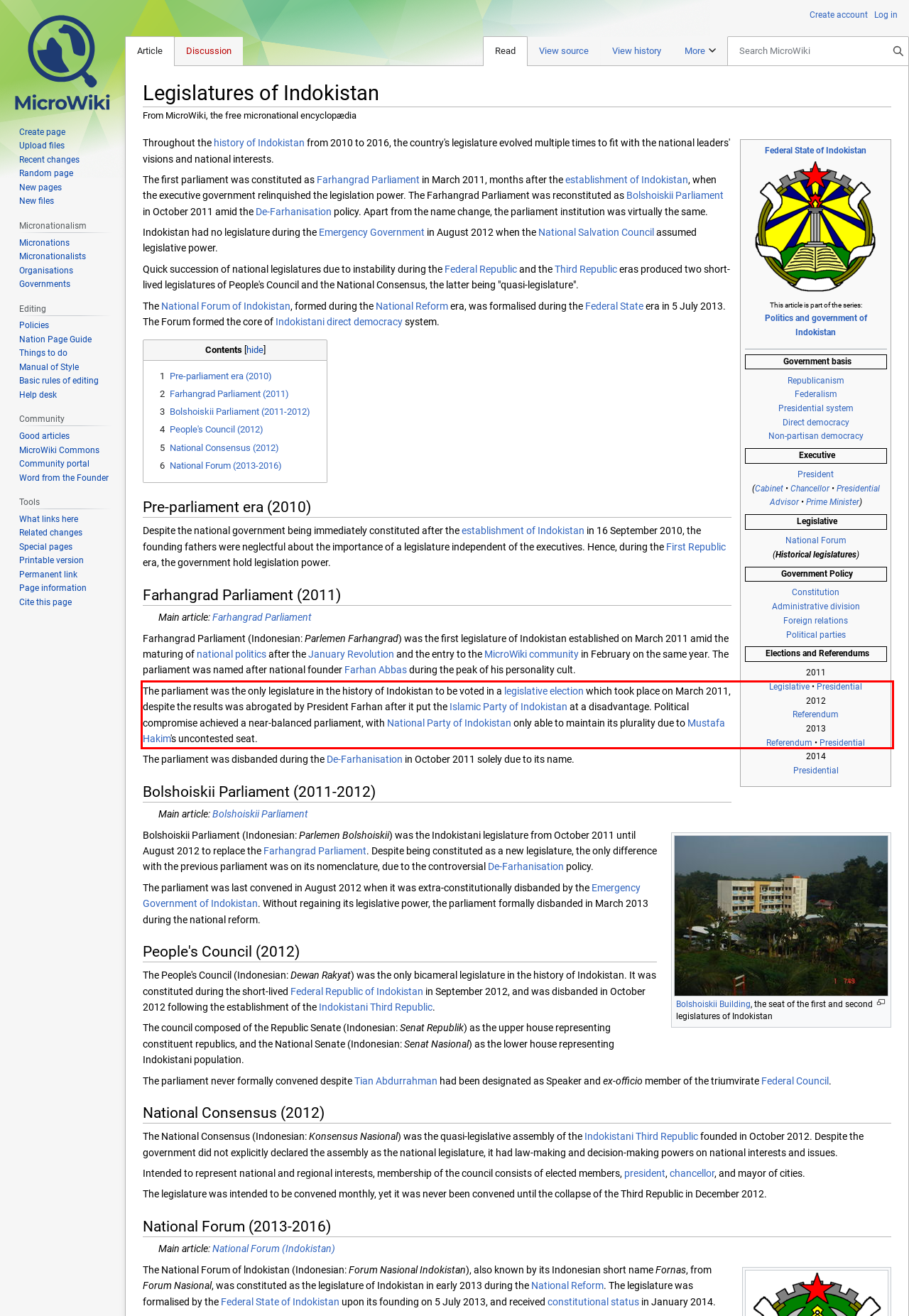Given the screenshot of a webpage, identify the red rectangle bounding box and recognize the text content inside it, generating the extracted text.

The parliament was the only legislature in the history of Indokistan to be voted in a legislative election which took place on March 2011, despite the results was abrogated by President Farhan after it put the Islamic Party of Indokistan at a disadvantage. Political compromise achieved a near-balanced parliament, with National Party of Indokistan only able to maintain its plurality due to Mustafa Hakim's uncontested seat.